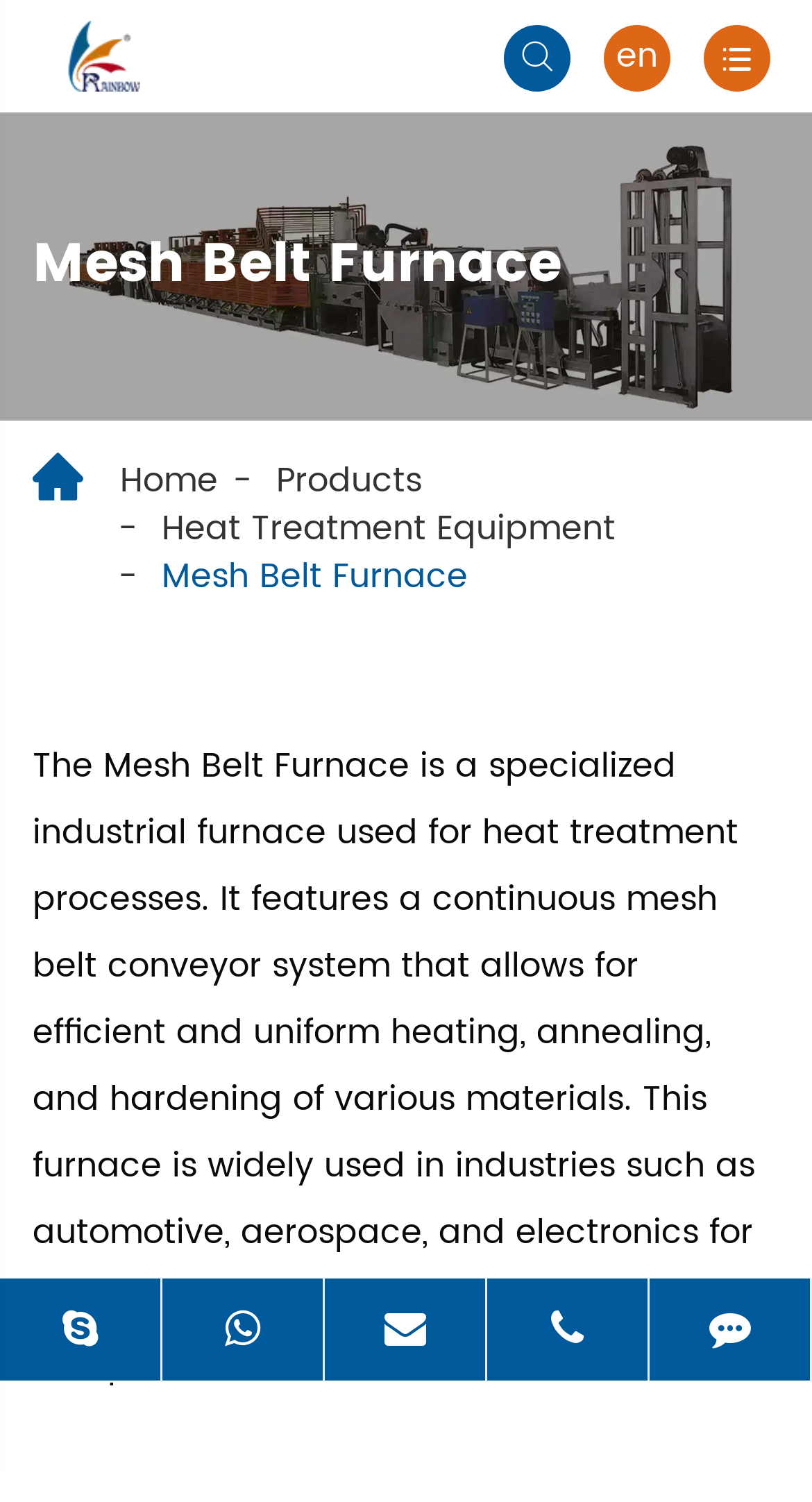Your task is to extract the text of the main heading from the webpage.

Mesh Belt Furnace